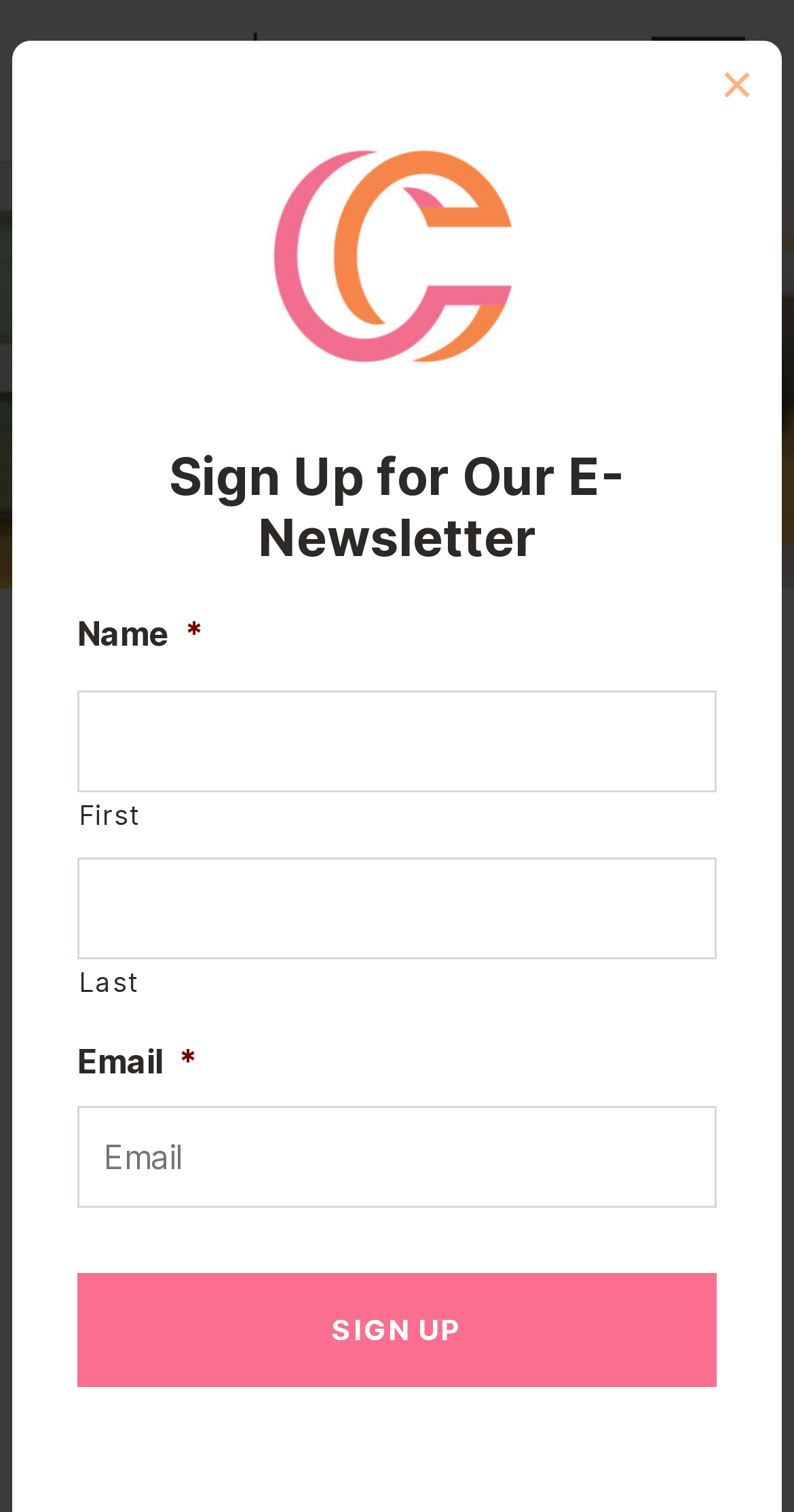Use the information in the screenshot to answer the question comprehensively: What is the name of the LEAP finalist?

The name of the LEAP finalist can be found in the heading 'Kayla Staigvil – LEAP Finalist' which is located in the header section of the webpage.